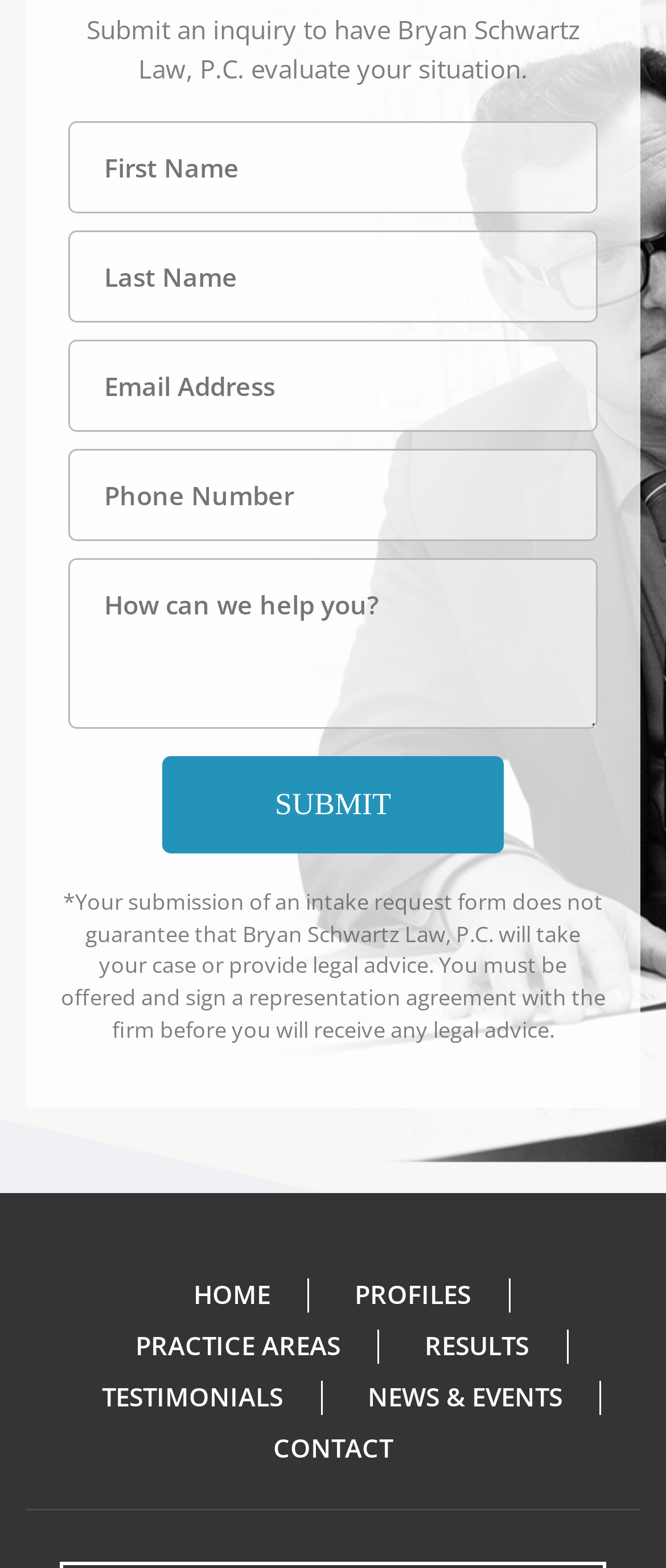How many links are available at the bottom of the page?
Answer the question in a detailed and comprehensive manner.

There are six links available at the bottom of the page, namely 'HOME', 'PROFILES', 'PRACTICE AREAS', 'RESULTS', 'TESTIMONIALS', and 'NEWS & EVENTS', which are likely navigation links to other sections of the website.